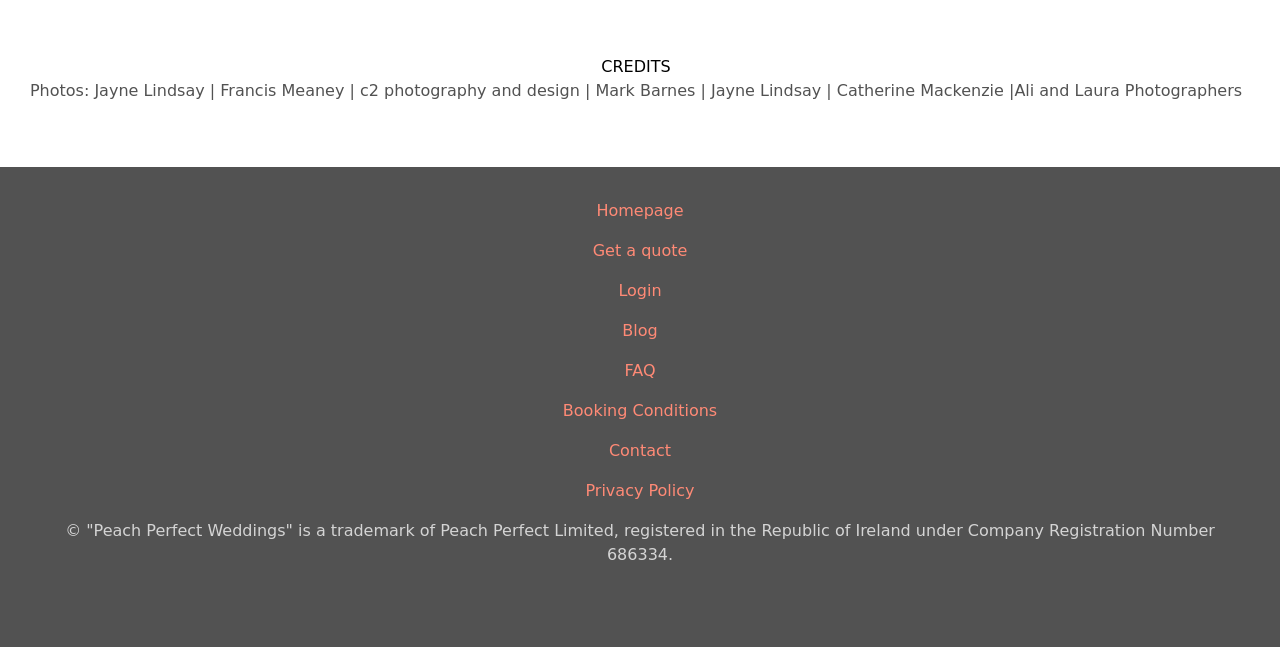How many links are available in the webpage?
Look at the image and answer the question using a single word or phrase.

8